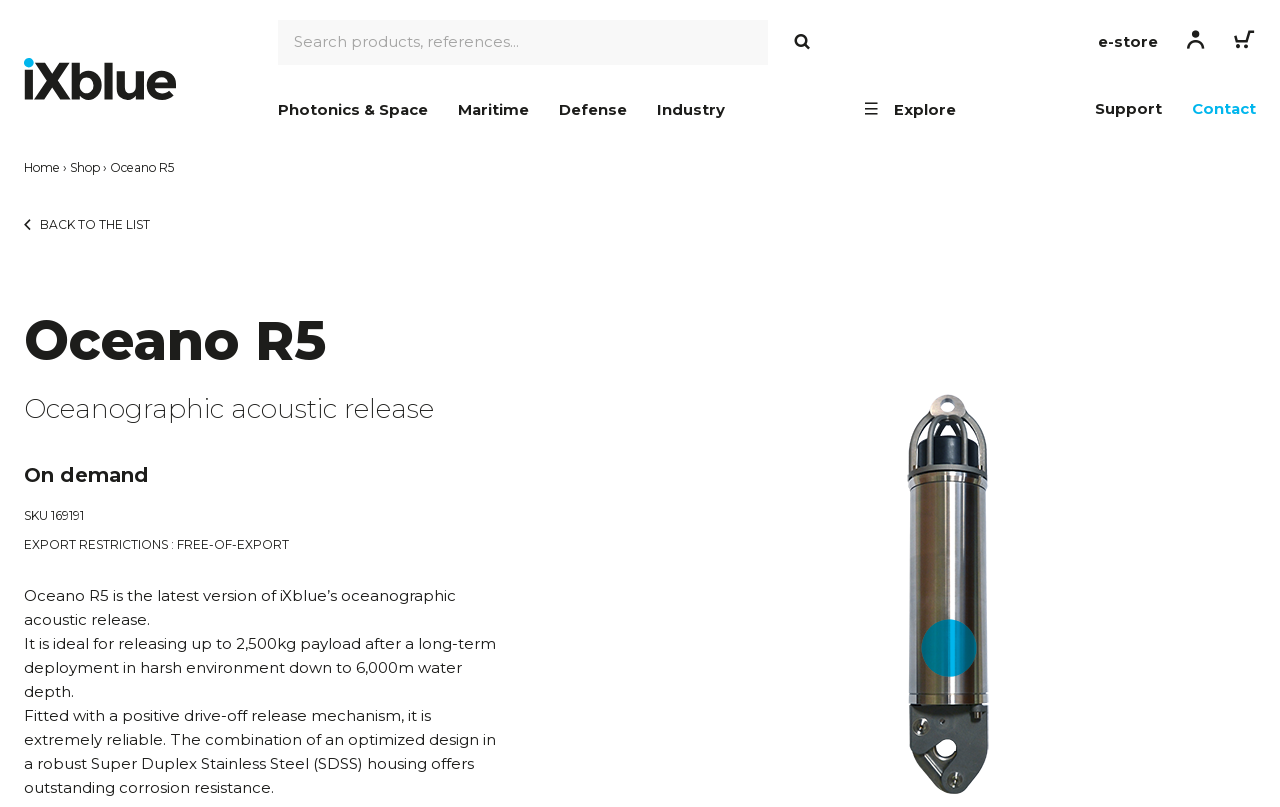Identify the bounding box coordinates of the element that should be clicked to fulfill this task: "explore photonics and space". The coordinates should be provided as four float numbers between 0 and 1, i.e., [left, top, right, bottom].

[0.205, 0.099, 0.346, 0.172]